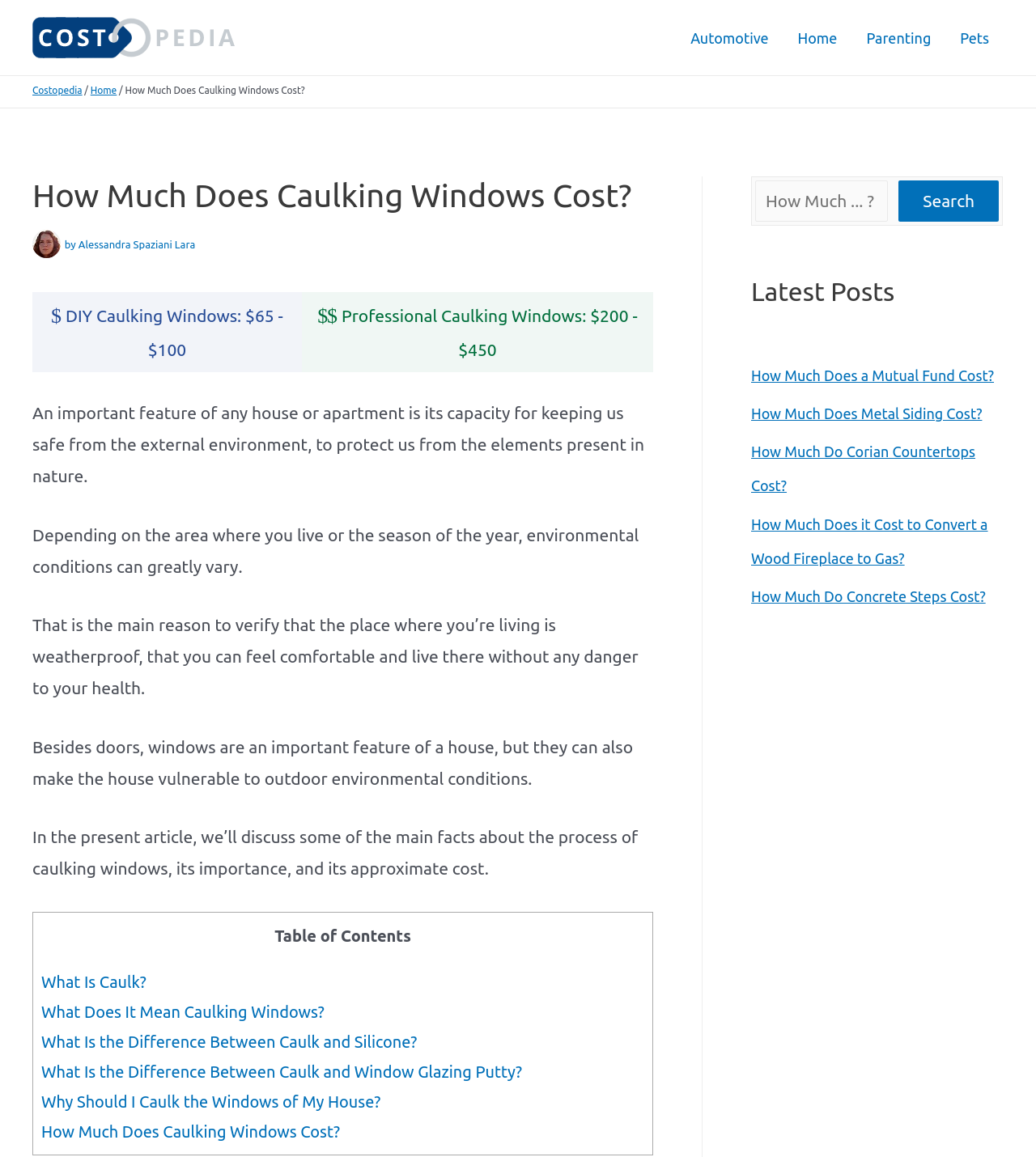Please find the bounding box for the following UI element description. Provide the coordinates in (top-left x, top-left y, bottom-right x, bottom-right y) format, with values between 0 and 1: Pets

[0.913, 0.008, 0.969, 0.057]